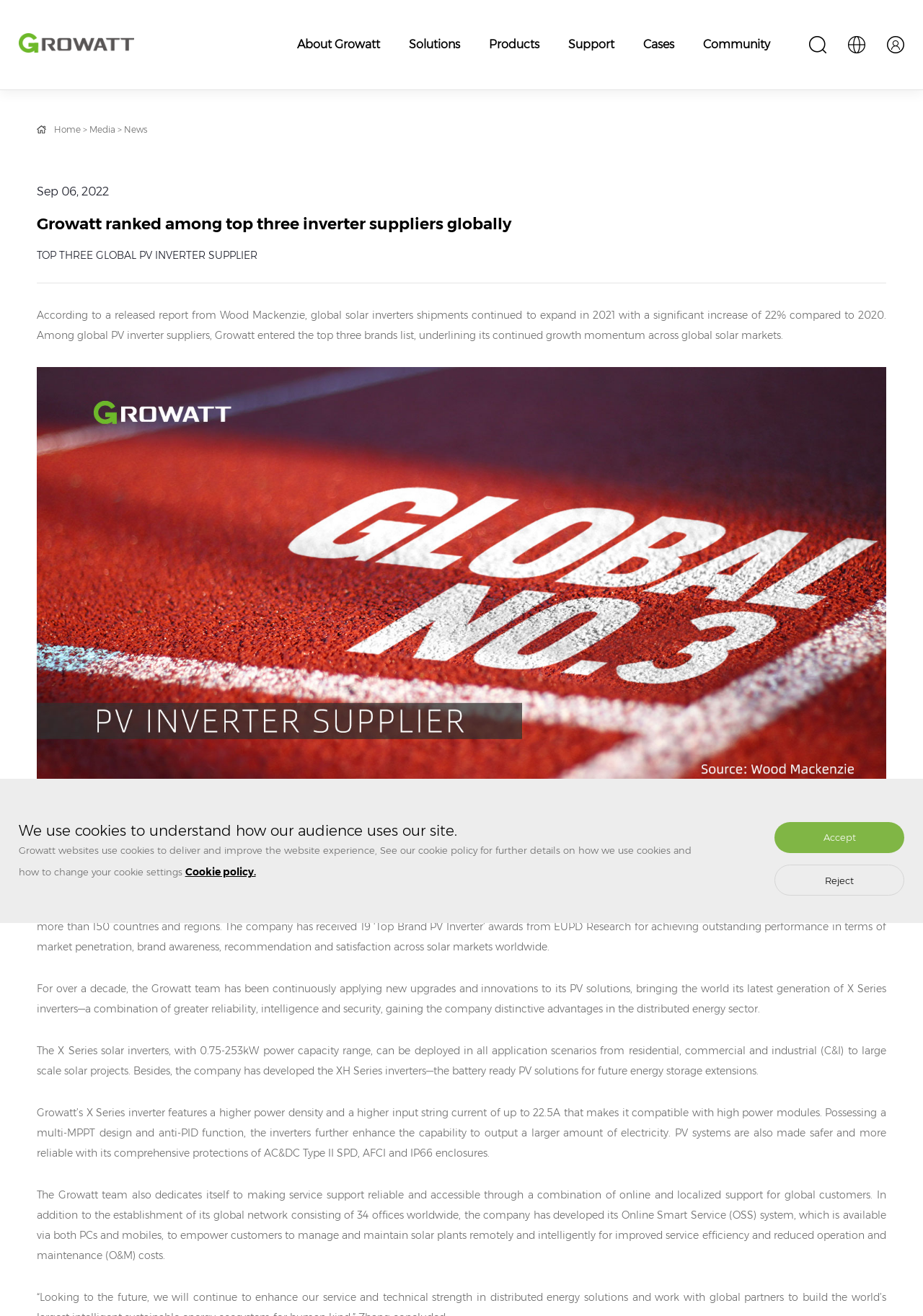Bounding box coordinates are specified in the format (top-left x, top-left y, bottom-right x, bottom-right y). All values are floating point numbers bounded between 0 and 1. Please provide the bounding box coordinate of the region this sentence describes: Cookie policy.

[0.2, 0.658, 0.277, 0.667]